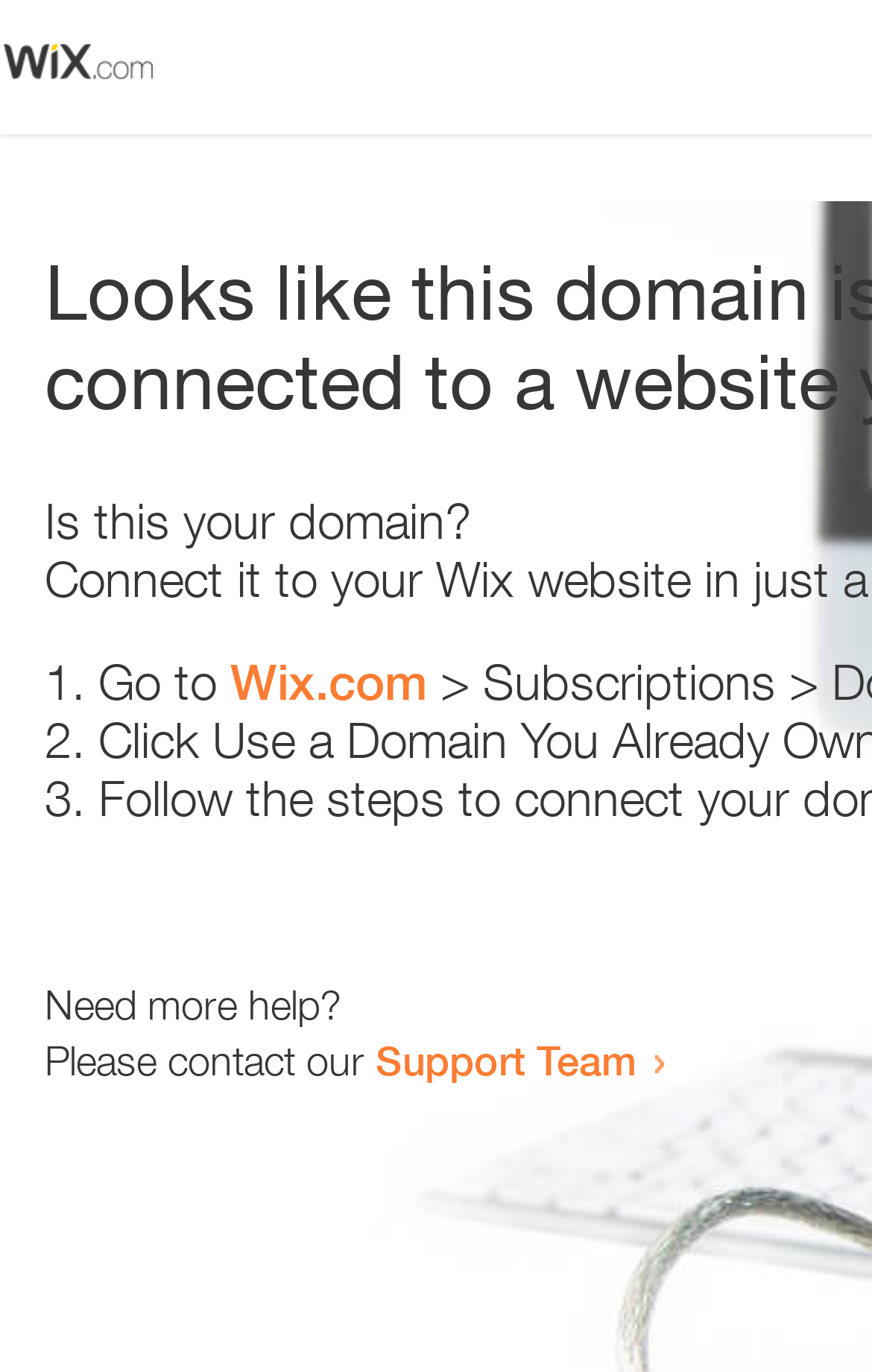What is the contact option for further help?
Refer to the image and give a detailed answer to the question.

The webpage provides a contact option for further help, which is mentioned as 'Please contact our Support Team'. This can be inferred from the static text 'Need more help?' followed by the static text 'Please contact our' and the link 'Support Team'.